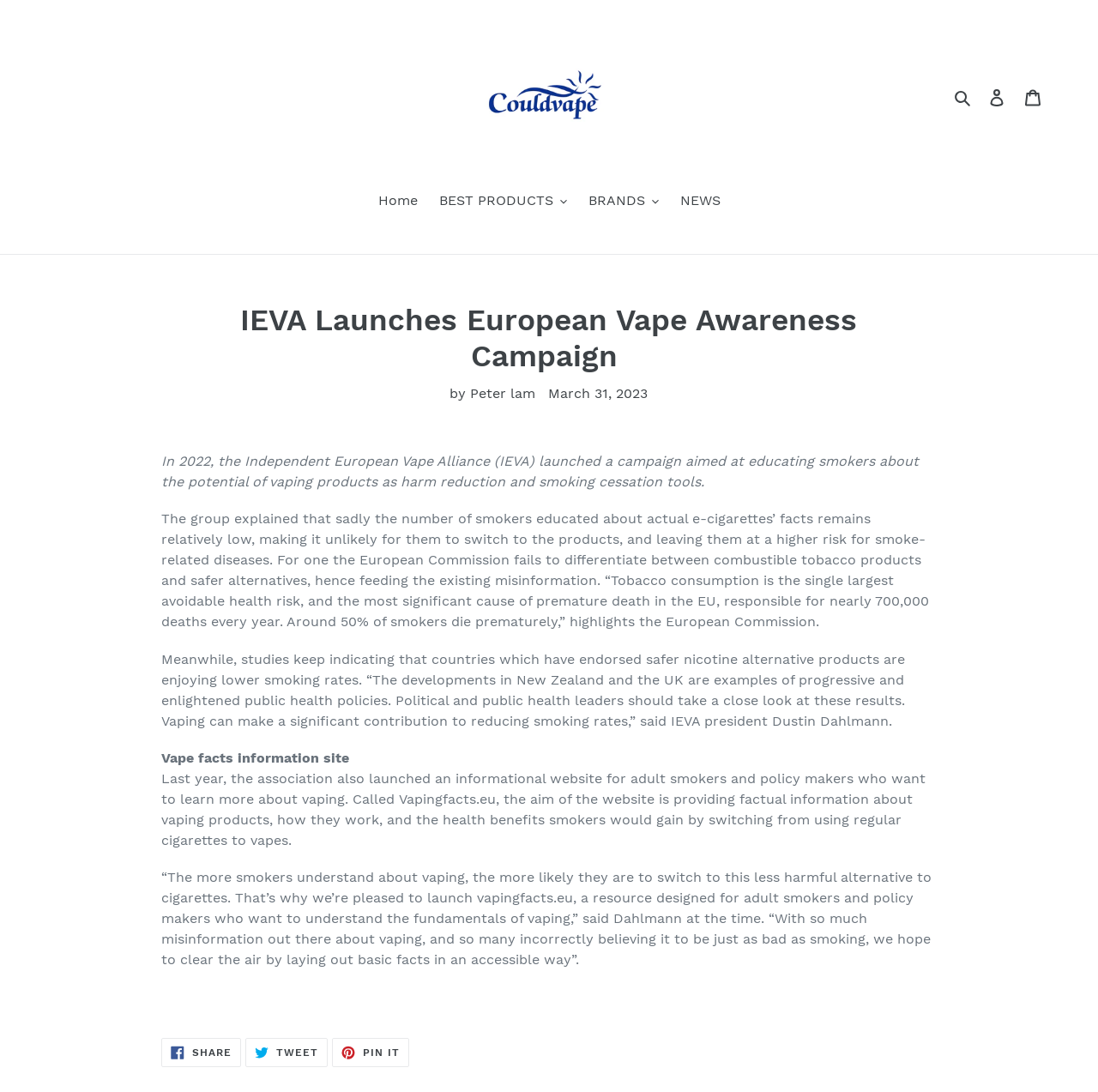Locate the bounding box coordinates of the clickable area needed to fulfill the instruction: "Read the 'NEWS'".

[0.611, 0.174, 0.664, 0.195]